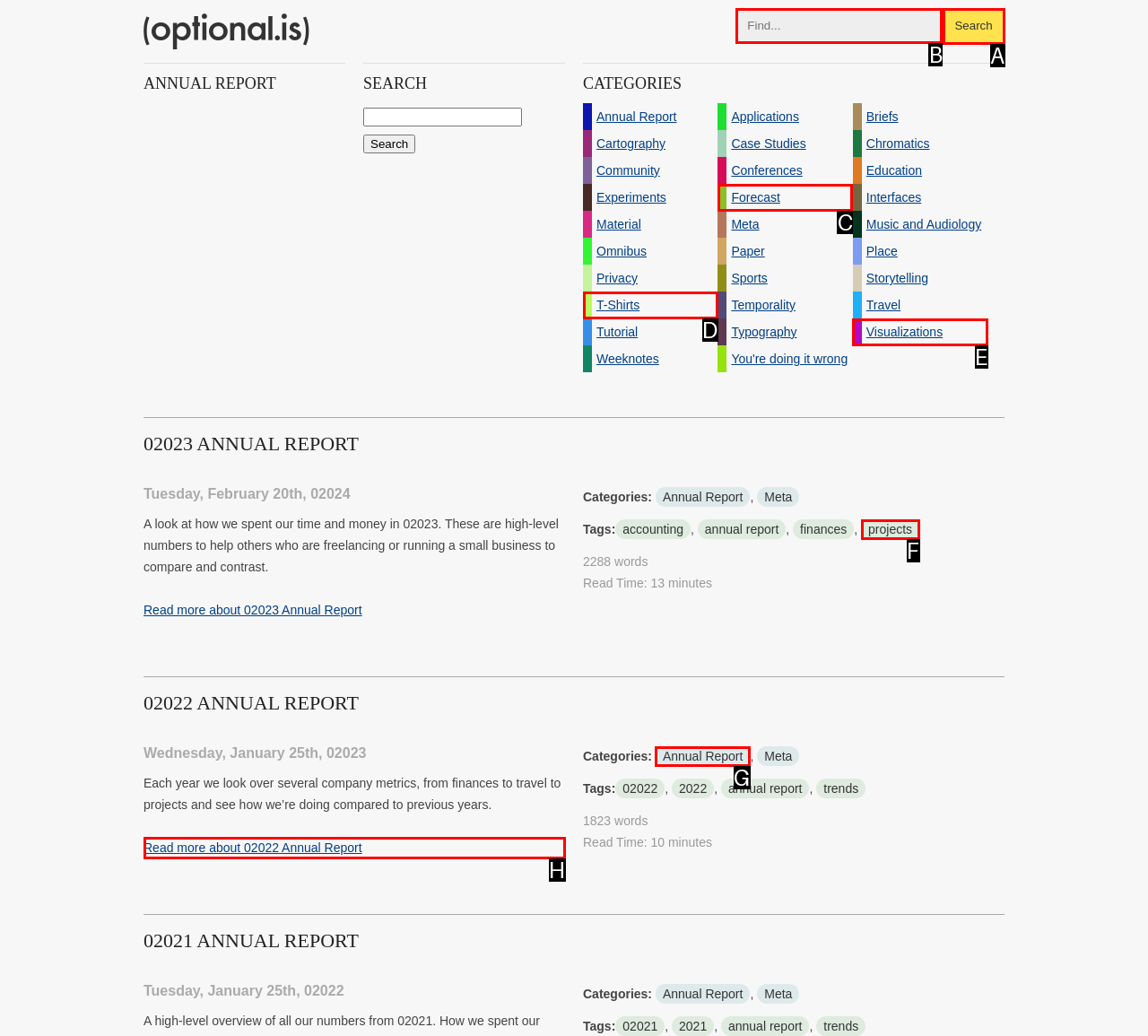Select the letter of the element you need to click to complete this task: Search for something
Answer using the letter from the specified choices.

B